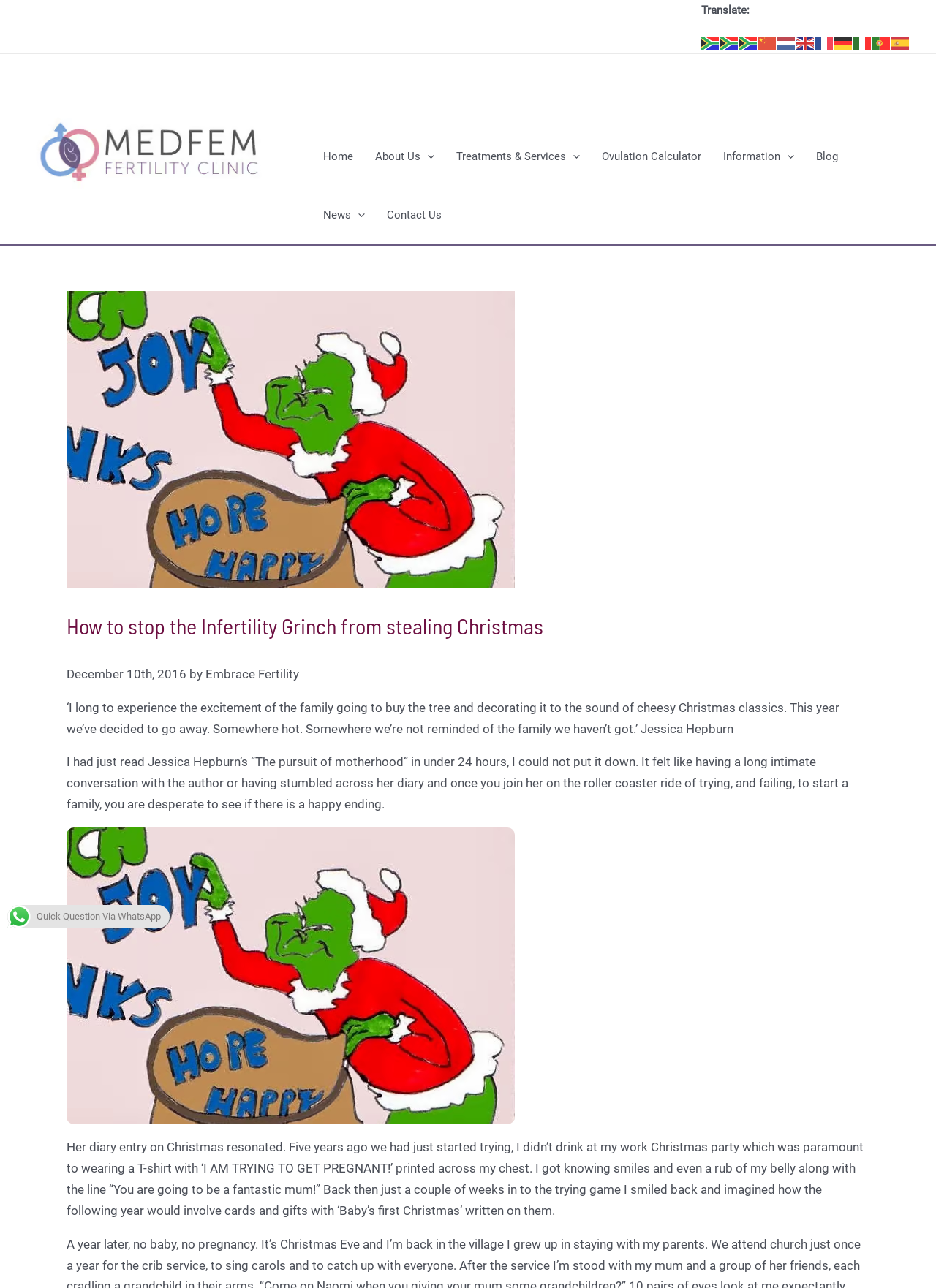Respond with a single word or short phrase to the following question: 
What is the name of the fertility clinic?

Medfem